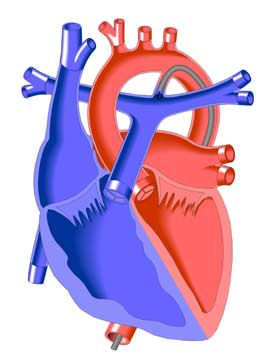What do the red and blue colors in the image represent?
From the screenshot, supply a one-word or short-phrase answer.

Oxygenated and deoxygenated blood pathways